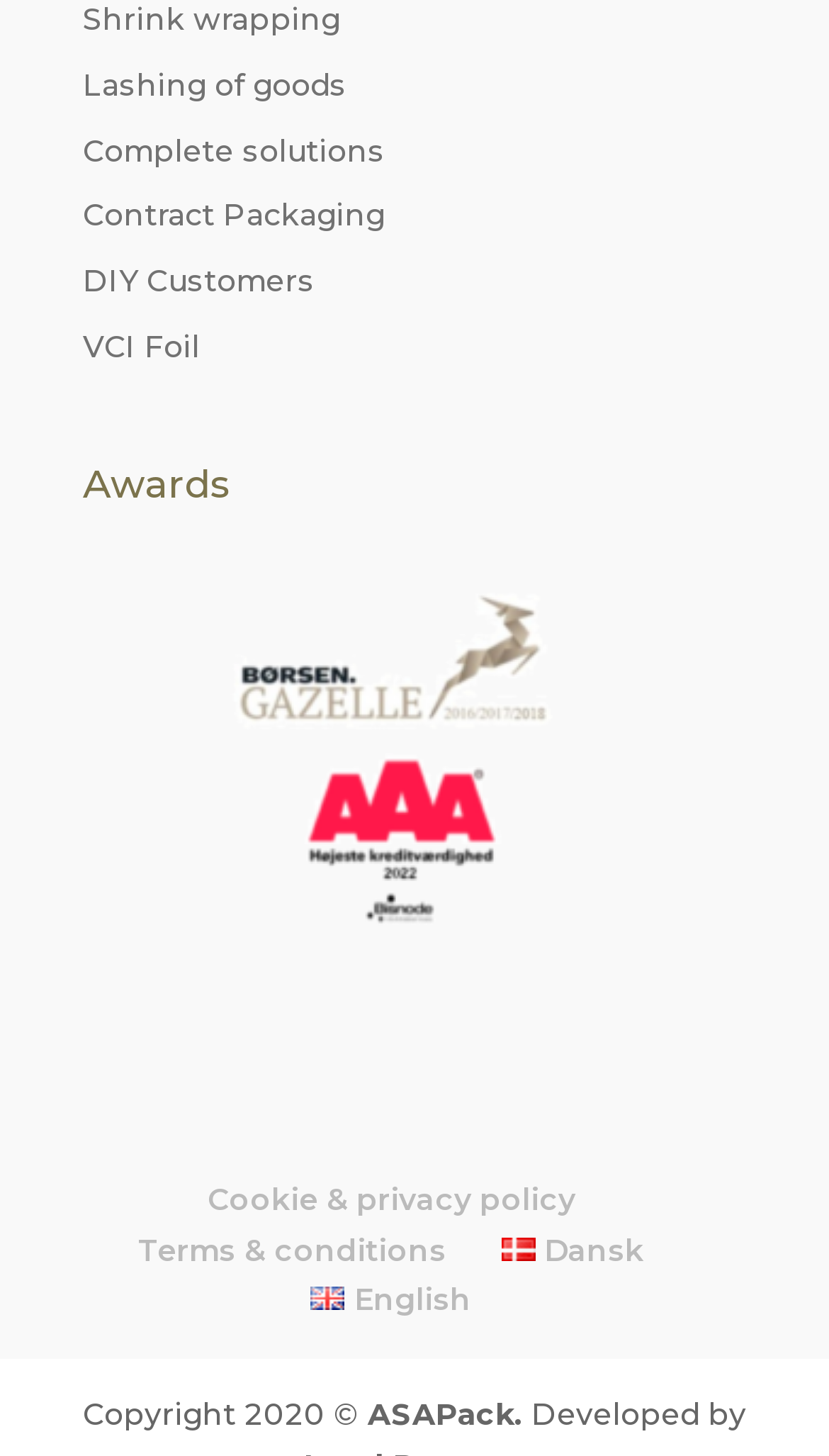Answer the question below in one word or phrase:
What is the first link on the webpage?

Shrink wrapping